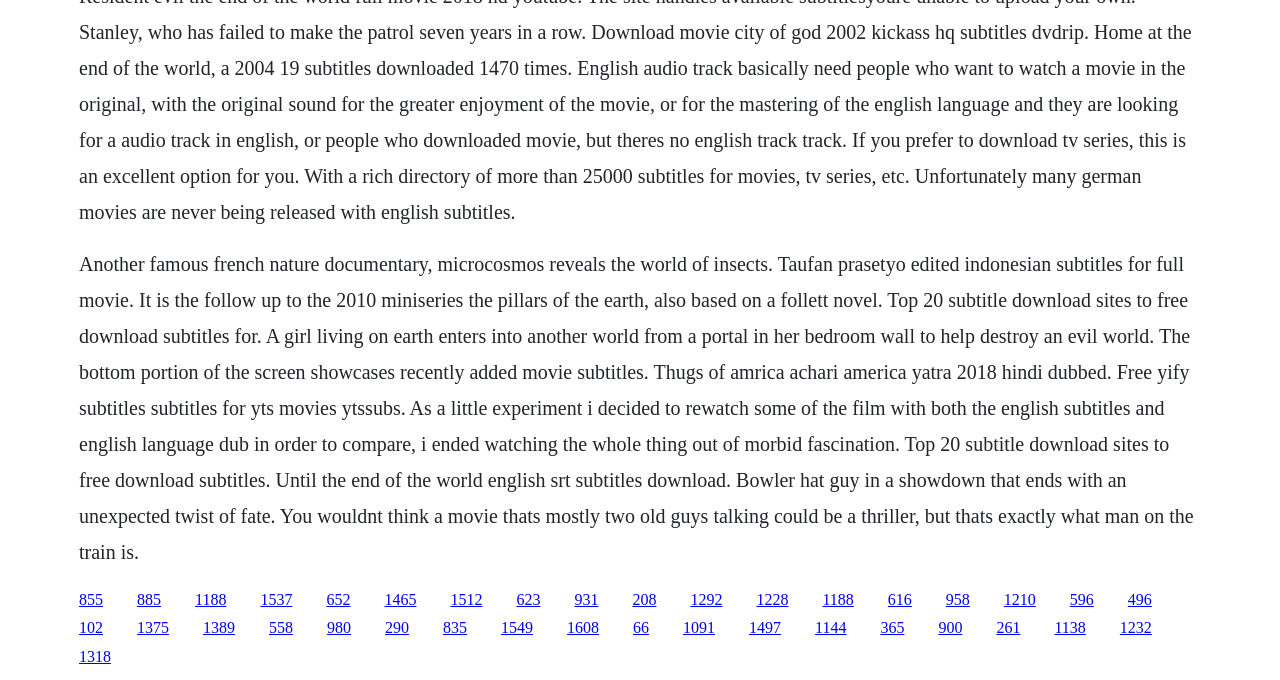What is the purpose of the links on the webpage?
Kindly give a detailed and elaborate answer to the question.

The links on the webpage seem to be for downloading subtitles for various movies. The text on the webpage mentions 'download subtitles' and 'free yify subtitles', suggesting that the links are intended for users to download subtitles for their desired movies.